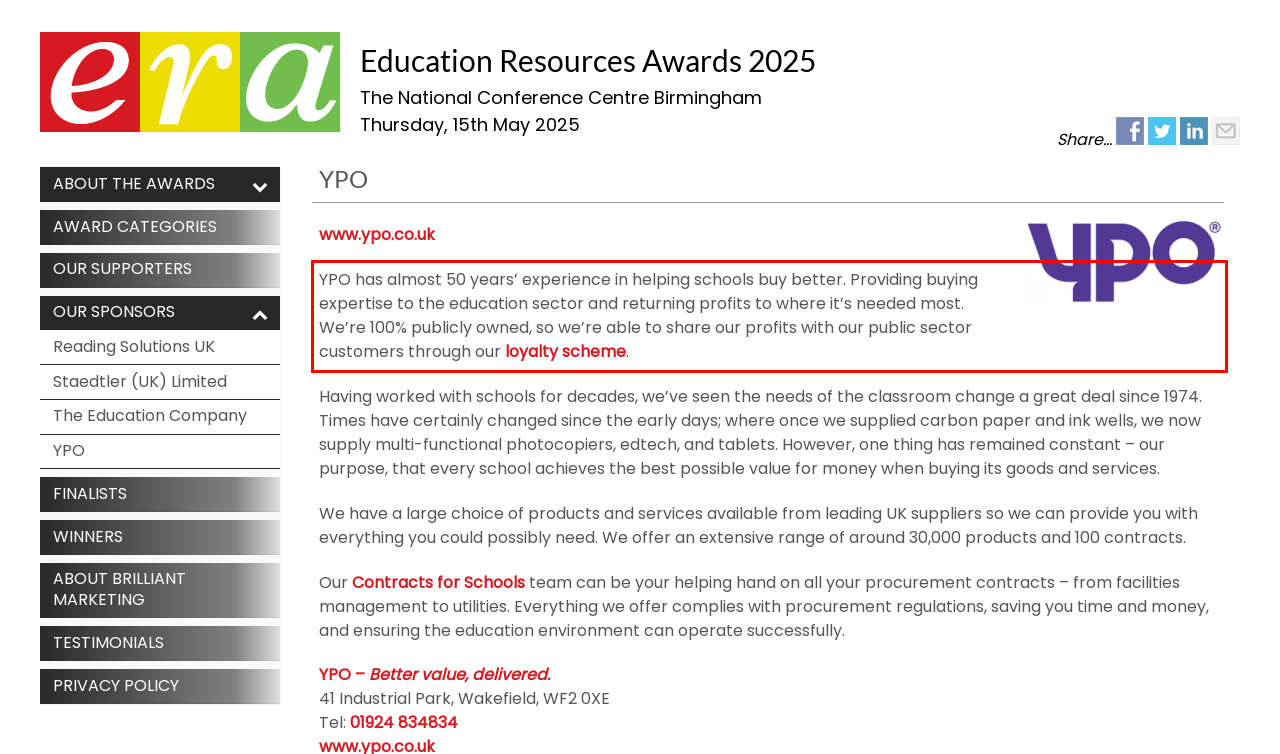Using the provided screenshot of a webpage, recognize and generate the text found within the red rectangle bounding box.

YPO has almost 50 years’ experience in helping schools buy better. Providing buying expertise to the education sector and returning profits to where it’s needed most. We’re 100% publicly owned, so we’re able to share our profits with our public sector customers through our loyalty scheme.